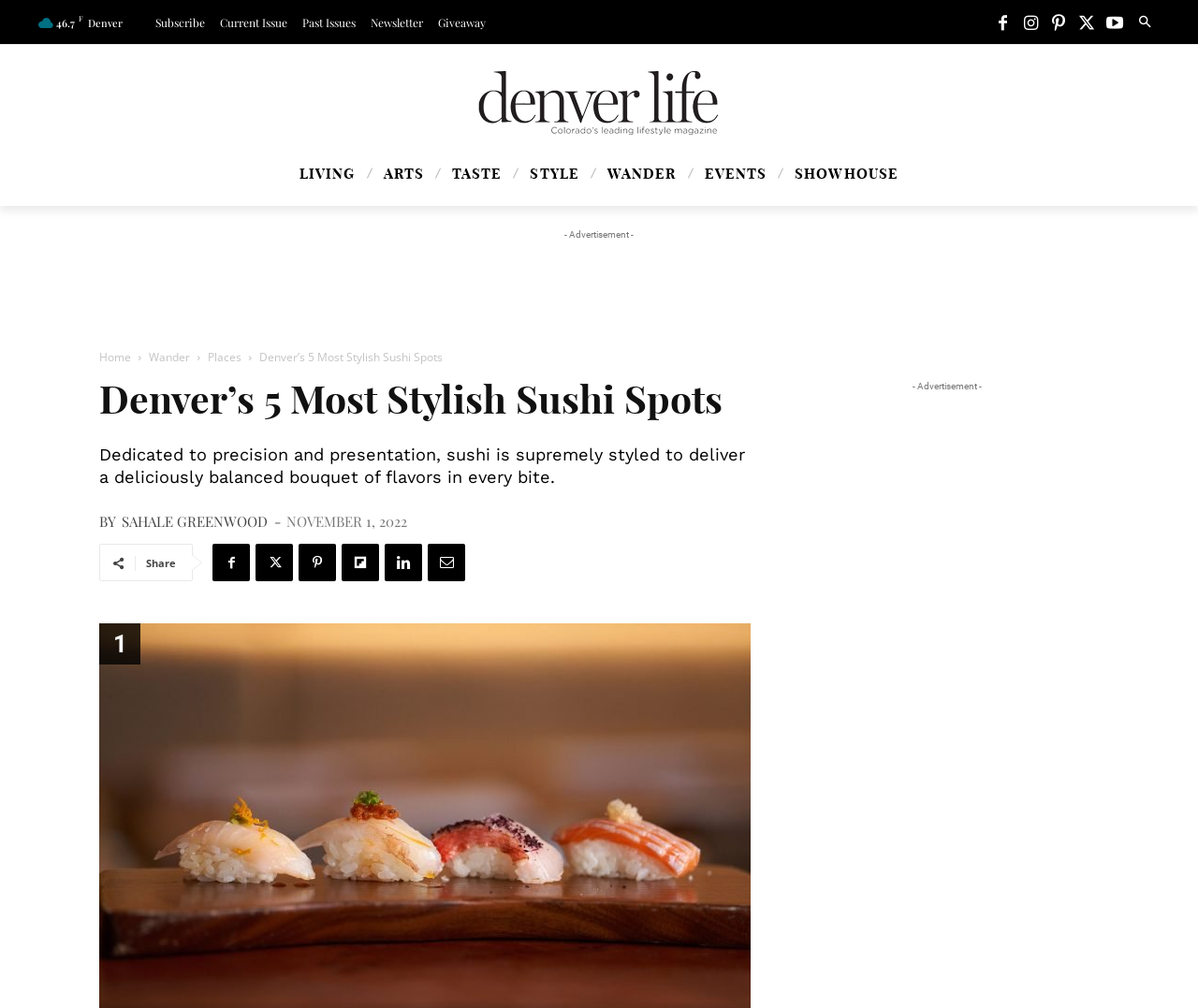Utilize the information from the image to answer the question in detail:
When was the article published?

The publication date of the article is mentioned below the heading, with the text 'NOVEMBER 1, 2022', which indicates that the article was published on November 1, 2022.